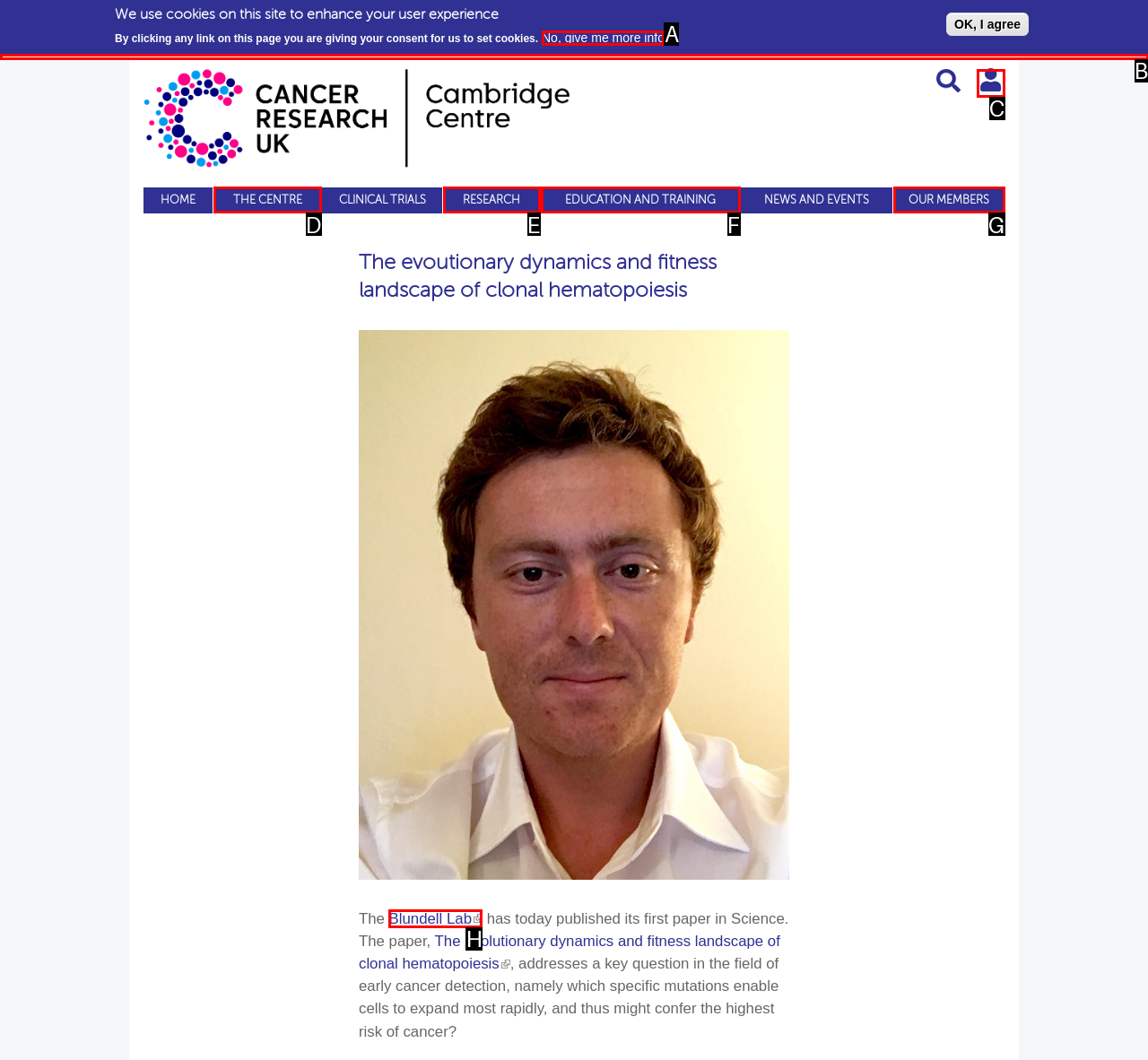Which HTML element should be clicked to complete the following task: Visit the Blundell Lab website?
Answer with the letter corresponding to the correct choice.

H